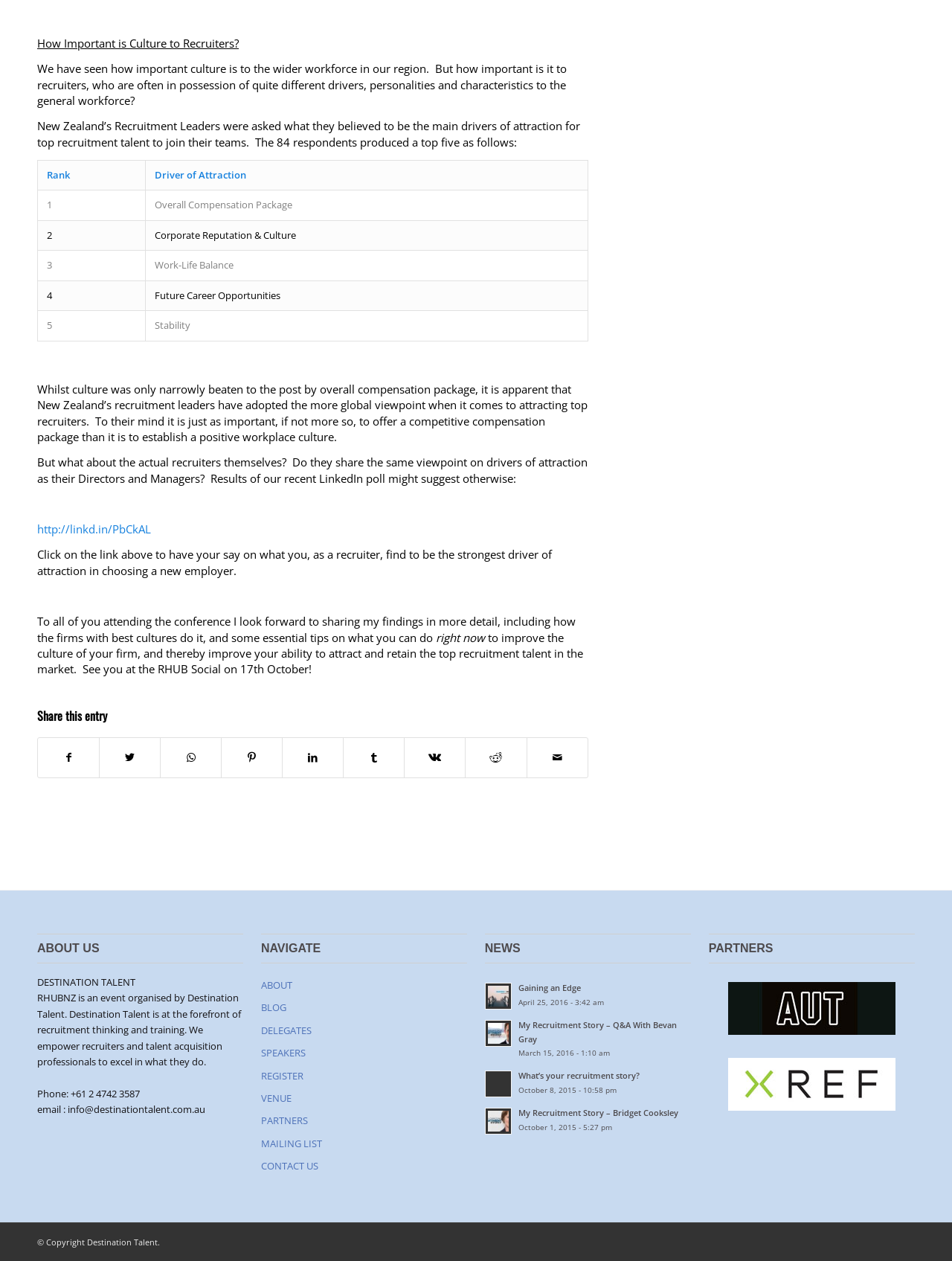Please determine the bounding box coordinates for the UI element described as: "CONTACT US".

[0.274, 0.916, 0.491, 0.934]